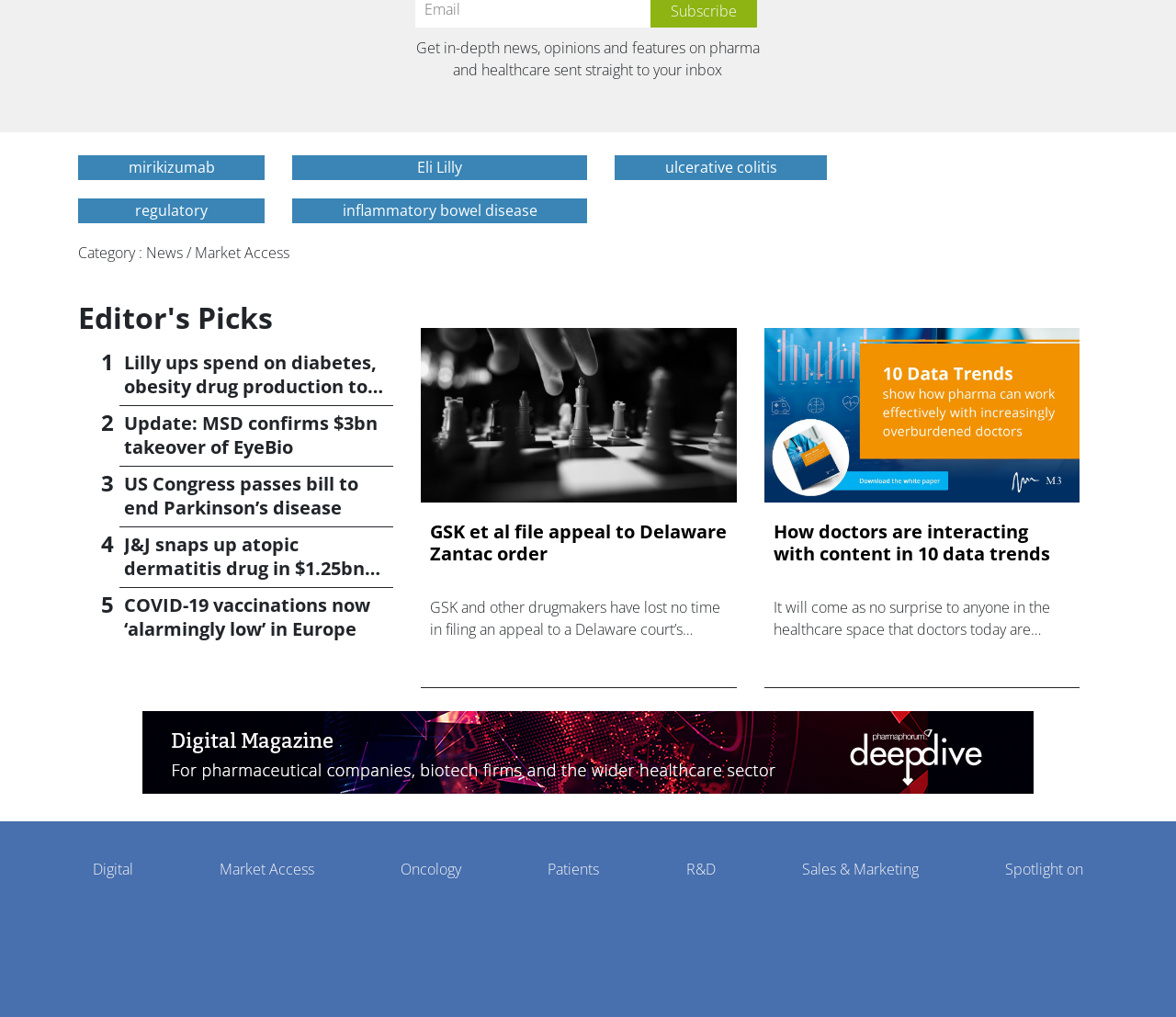What is the section of the webpage that contains the article 'How doctors are interacting with content in 10 data trends'?
Provide a thorough and detailed answer to the question.

The section of the webpage that contains the article 'How doctors are interacting with content in 10 data trends' is the Sales & Marketing section, as indicated by the static text element 'Sales & Marketing' located above the article.